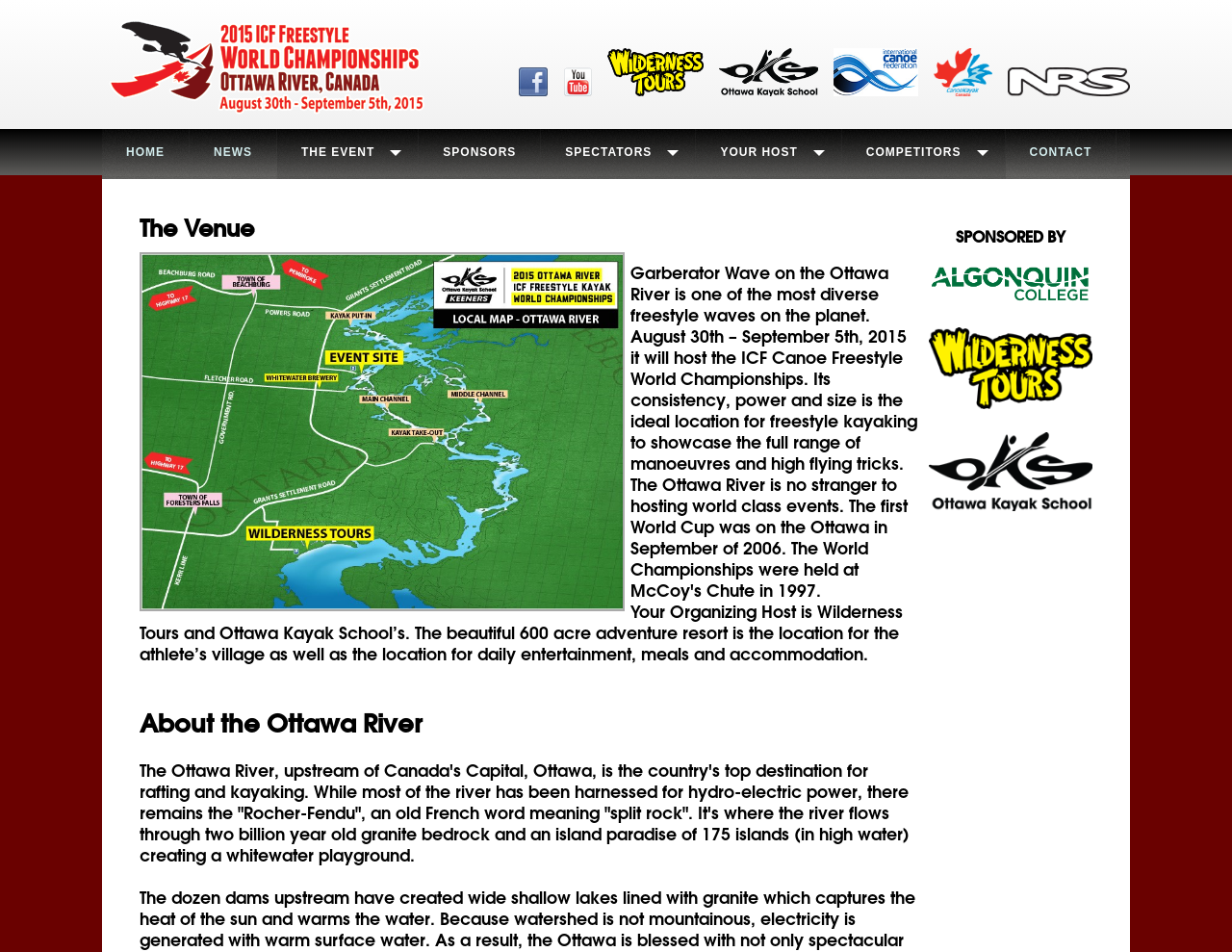Reply to the question with a single word or phrase:
What is the name of the event?

2015 ICF World Freestyle Canoe and Kayak Championships